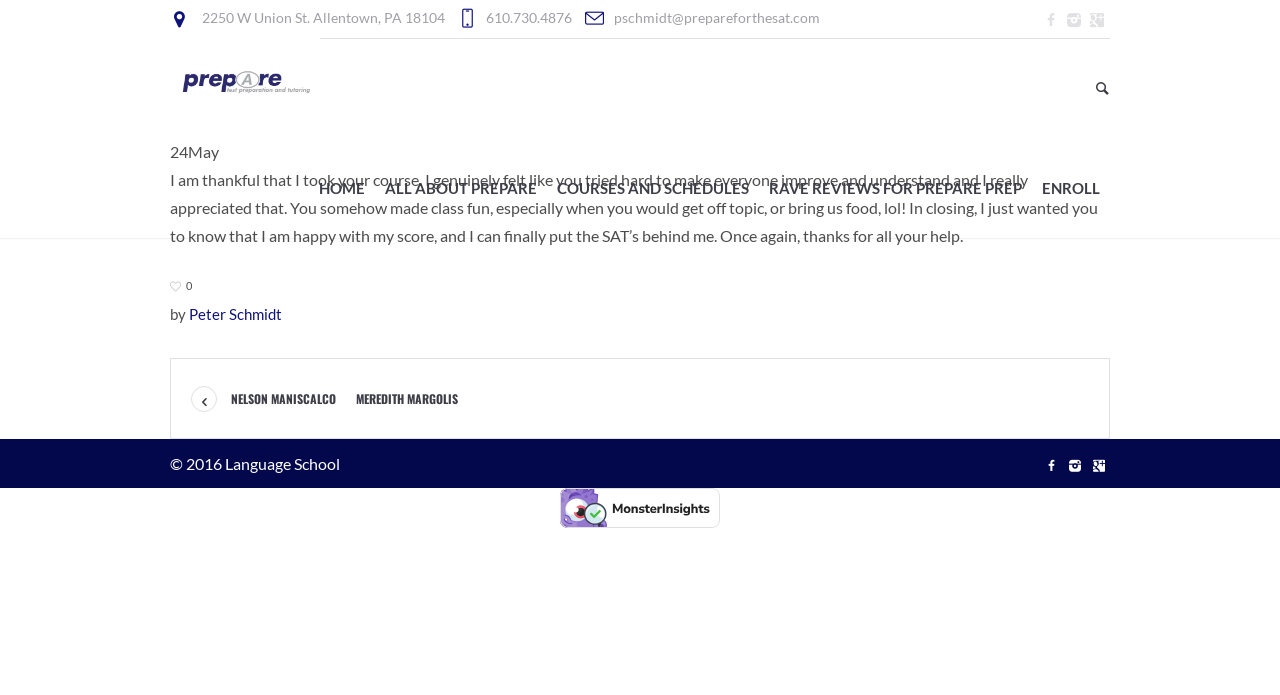Use a single word or phrase to answer the question:
What is the phone number of PREPARE for the SAT?

610.730.4876